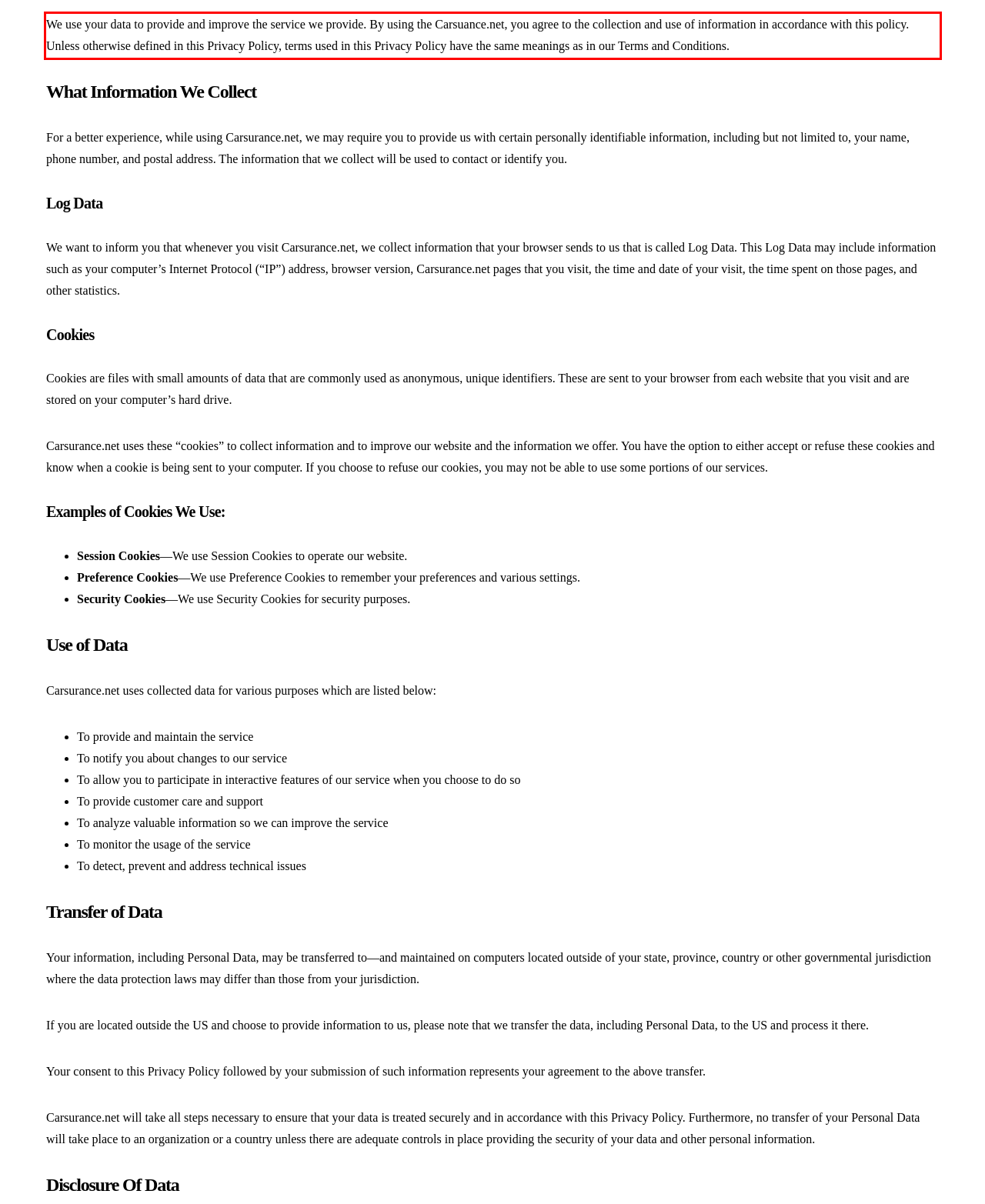Please identify and extract the text from the UI element that is surrounded by a red bounding box in the provided webpage screenshot.

We use your data to provide and improve the service we provide. By using the Carsuance.net, you agree to the collection and use of information in accordance with this policy. Unless otherwise defined in this Privacy Policy, terms used in this Privacy Policy have the same meanings as in our Terms and Conditions.